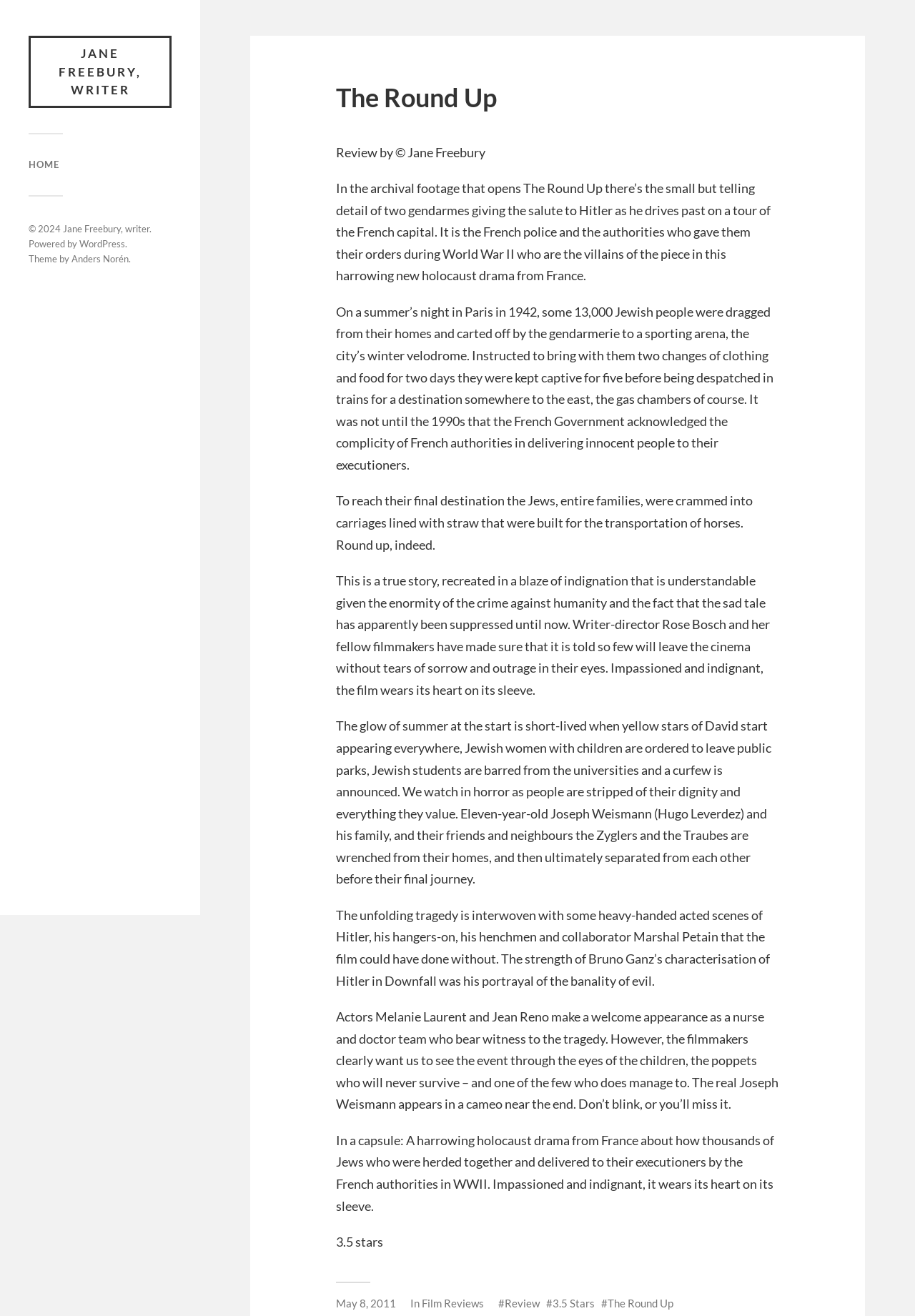Please identify the bounding box coordinates of the area that needs to be clicked to fulfill the following instruction: "Visit the 'WordPress' website."

[0.087, 0.181, 0.137, 0.19]